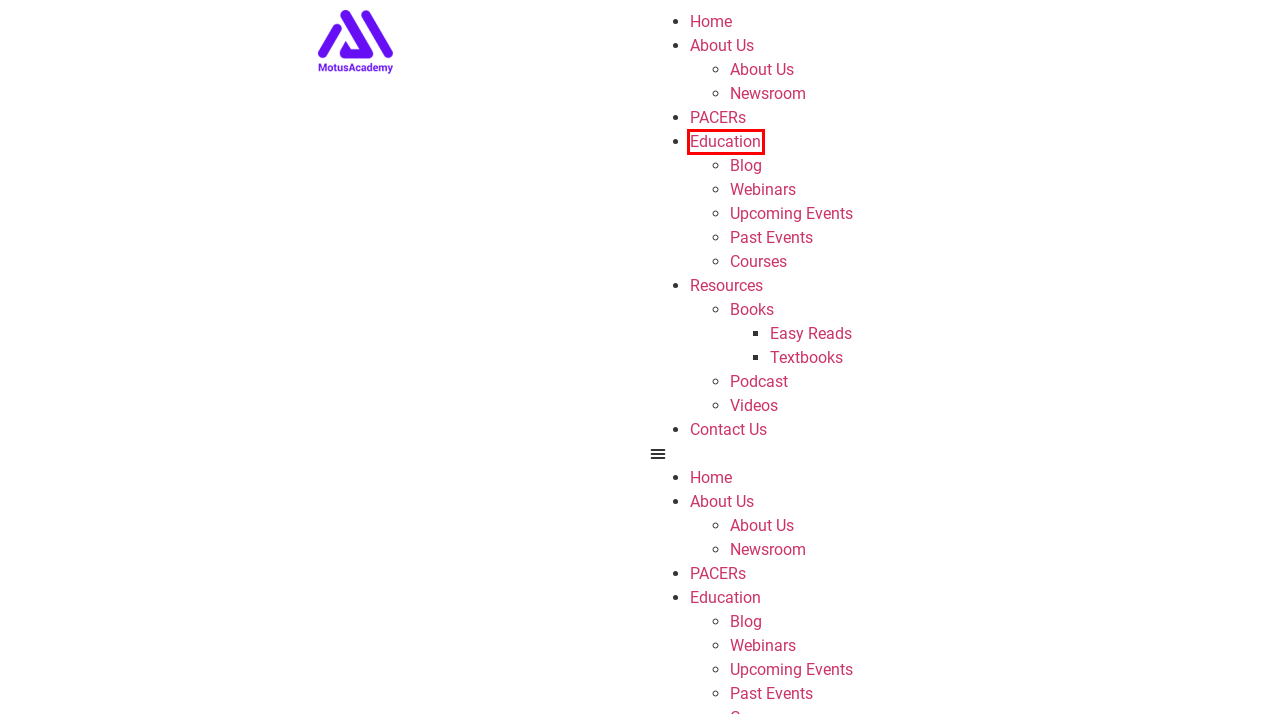Examine the screenshot of a webpage with a red bounding box around a UI element. Select the most accurate webpage description that corresponds to the new page after clicking the highlighted element. Here are the choices:
A. Courses – MotusAcademy
B. Pacers – MotusAcademy
C. Upcoming Events – MotusAcademy
D. About Us – MotusAcademy
E. Blog – MotusAcademy
F. MotusAcademy – Beyond Education
G. Education – MotusAcademy
H. Webinars – MotusAcademy

G